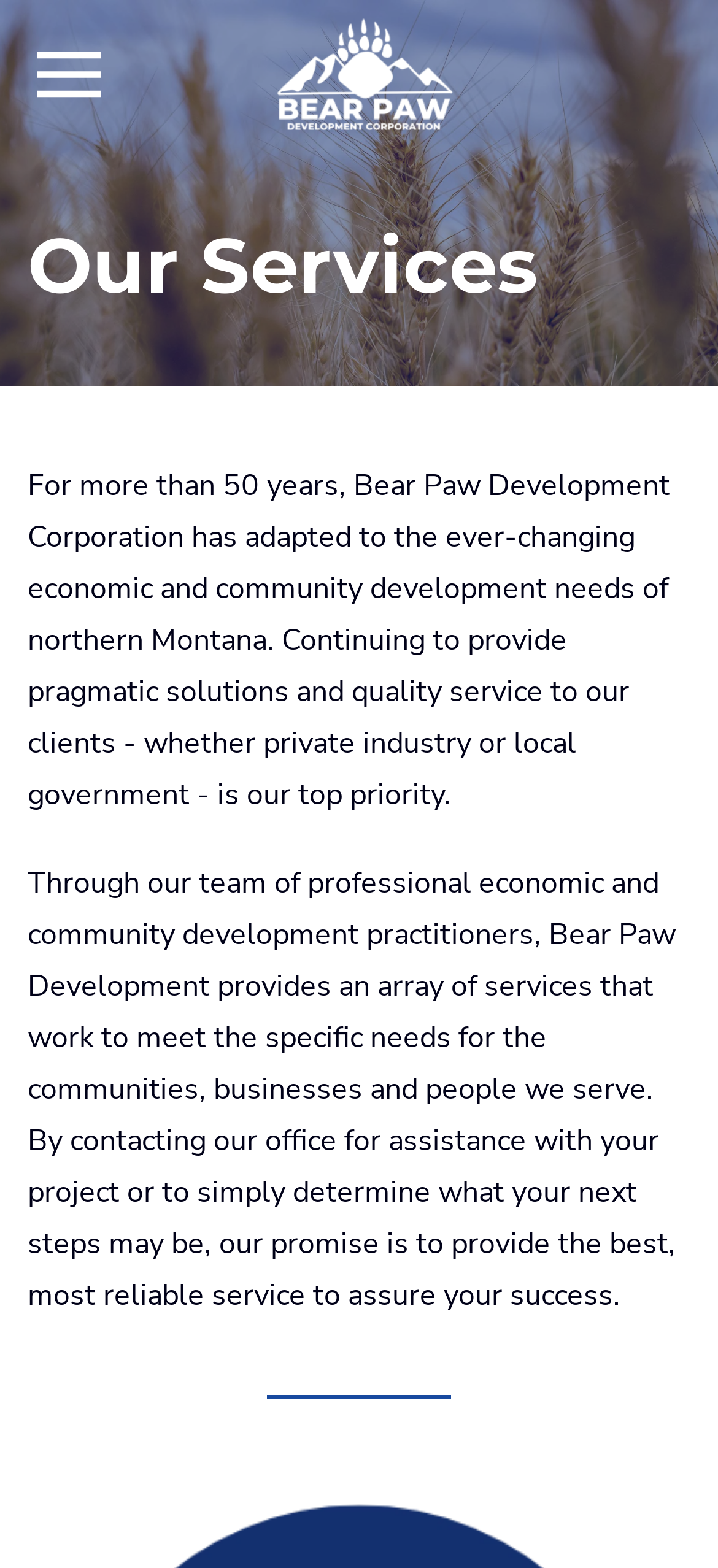What is the top priority of Bear Paw Development?
Please answer the question as detailed as possible.

As stated on the webpage, continuing to provide pragmatic solutions and quality service to clients is the top priority of Bear Paw Development.